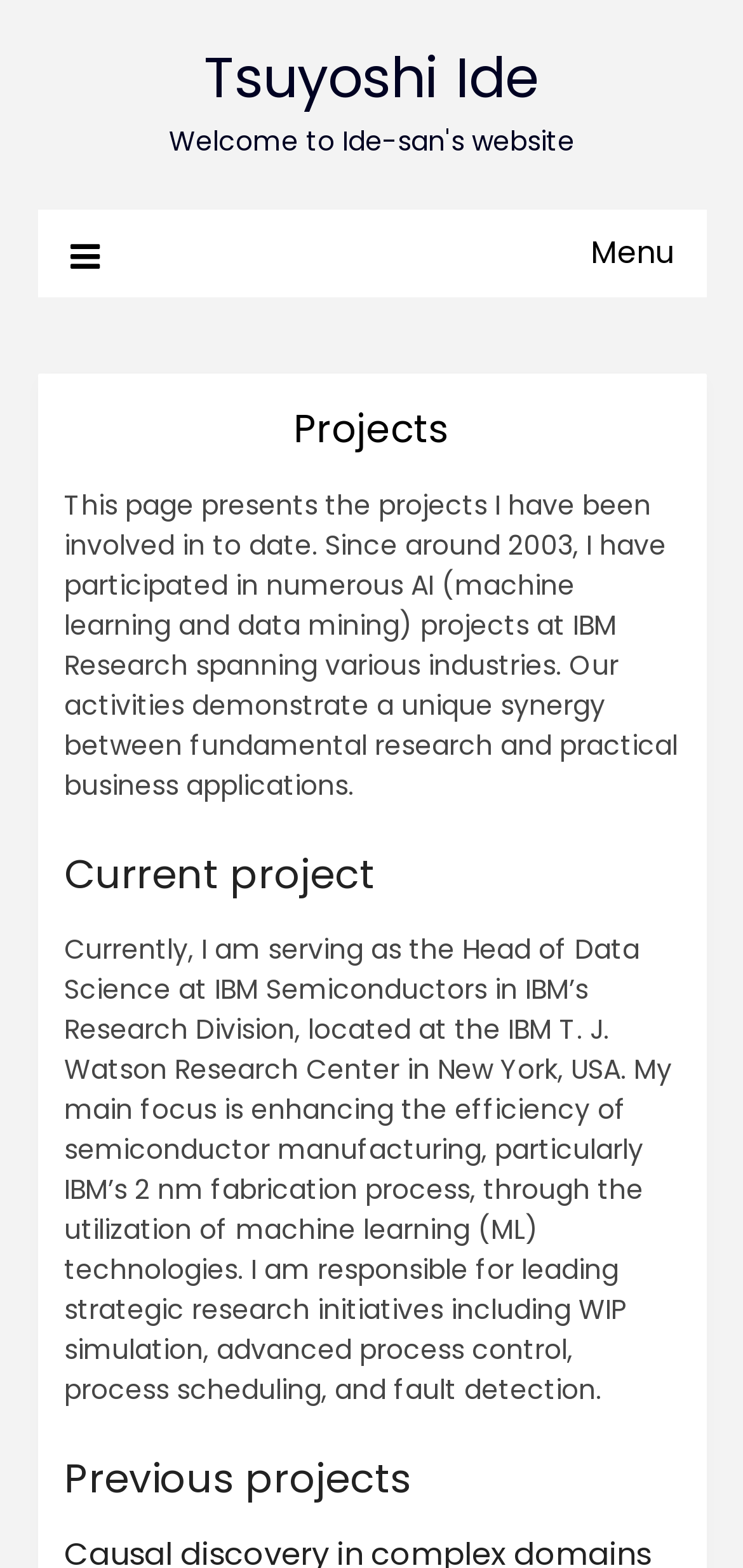Please provide a detailed answer to the question below by examining the image:
What is the main focus of the current project?

The main focus of the current project is obtained from the static text element under the 'Current project' heading, which mentions enhancing the efficiency of semiconductor manufacturing through the utilization of machine learning technologies.